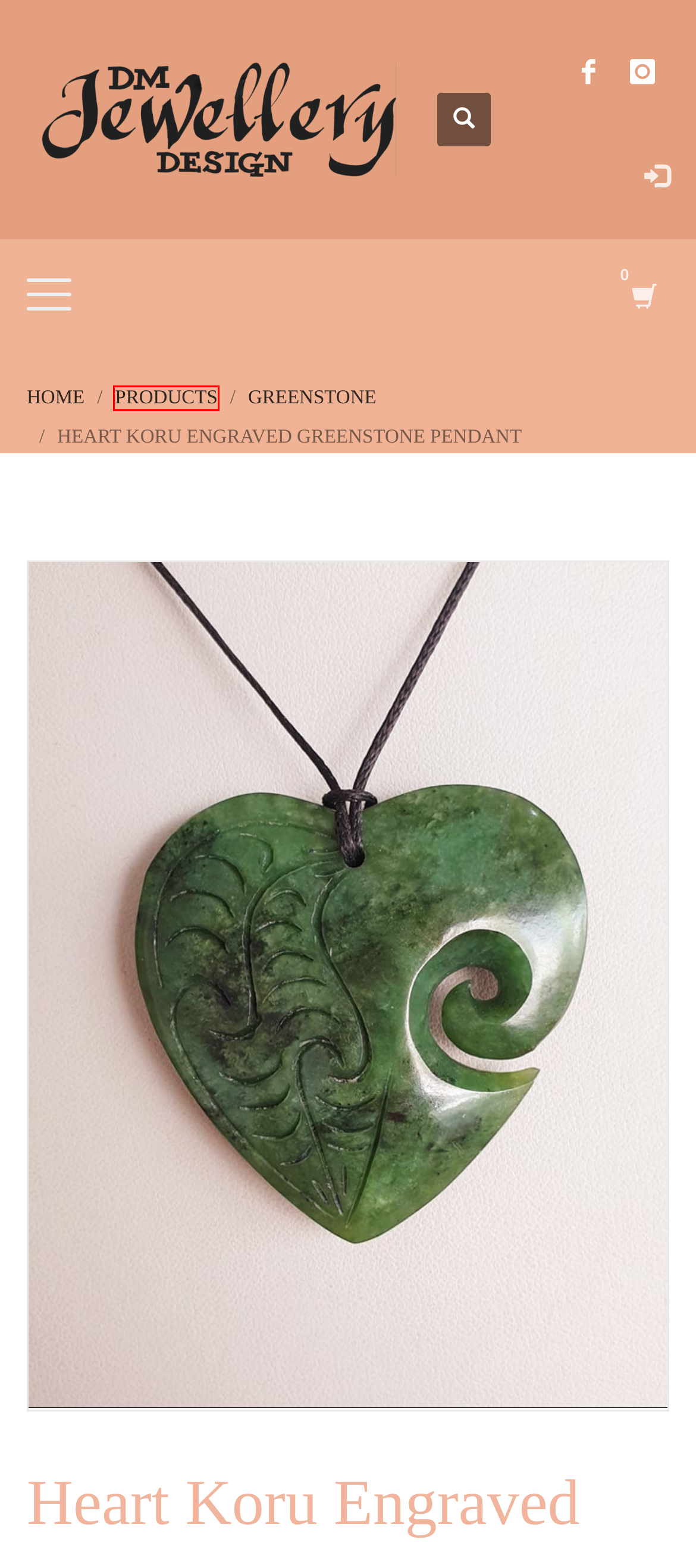Given a webpage screenshot with a red bounding box around a particular element, identify the best description of the new webpage that will appear after clicking on the element inside the red bounding box. Here are the candidates:
A. Products - DM Jewellery Design
B. Cart - DM Jewellery Design
C. About Us - DM Jewellery Design
D. Replacement-Greenstone-Cord-Chord
E. NZ Greenstone Tiki Pendant - DM Jewellery Design
F. greenstone heart Archives - DM Jewellery Design
G. Greenstone Archives - DM Jewellery Design
H. DM Jewellery NZ | NZ Made Jewellery | Custom Jewellery

A